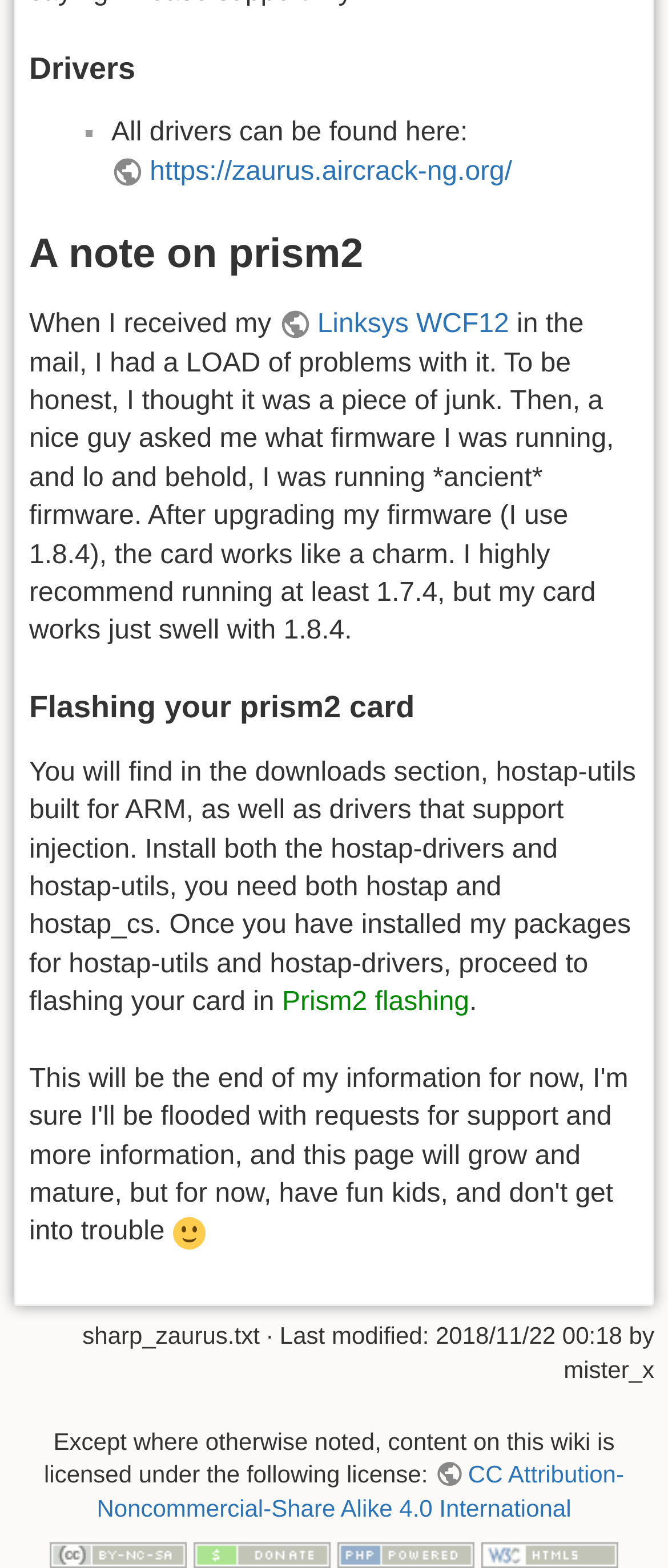Please find the bounding box for the following UI element description. Provide the coordinates in (top-left x, top-left y, bottom-right x, bottom-right y) format, with values between 0 and 1: title="Powered by PHP"

[0.505, 0.982, 0.71, 1.0]